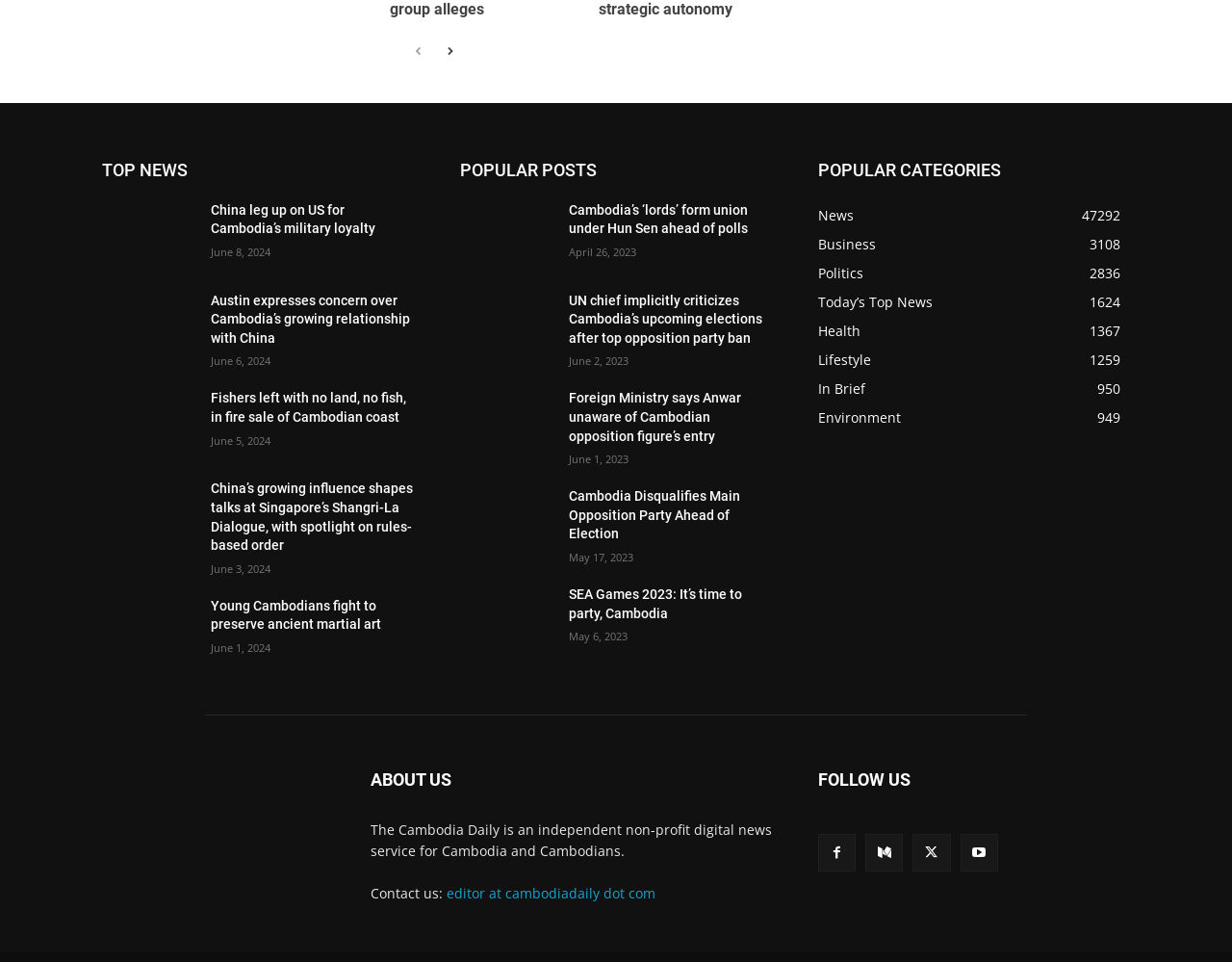Give the bounding box coordinates for this UI element: "In Brief950". The coordinates should be four float numbers between 0 and 1, arranged as [left, top, right, bottom].

[0.664, 0.394, 0.702, 0.413]